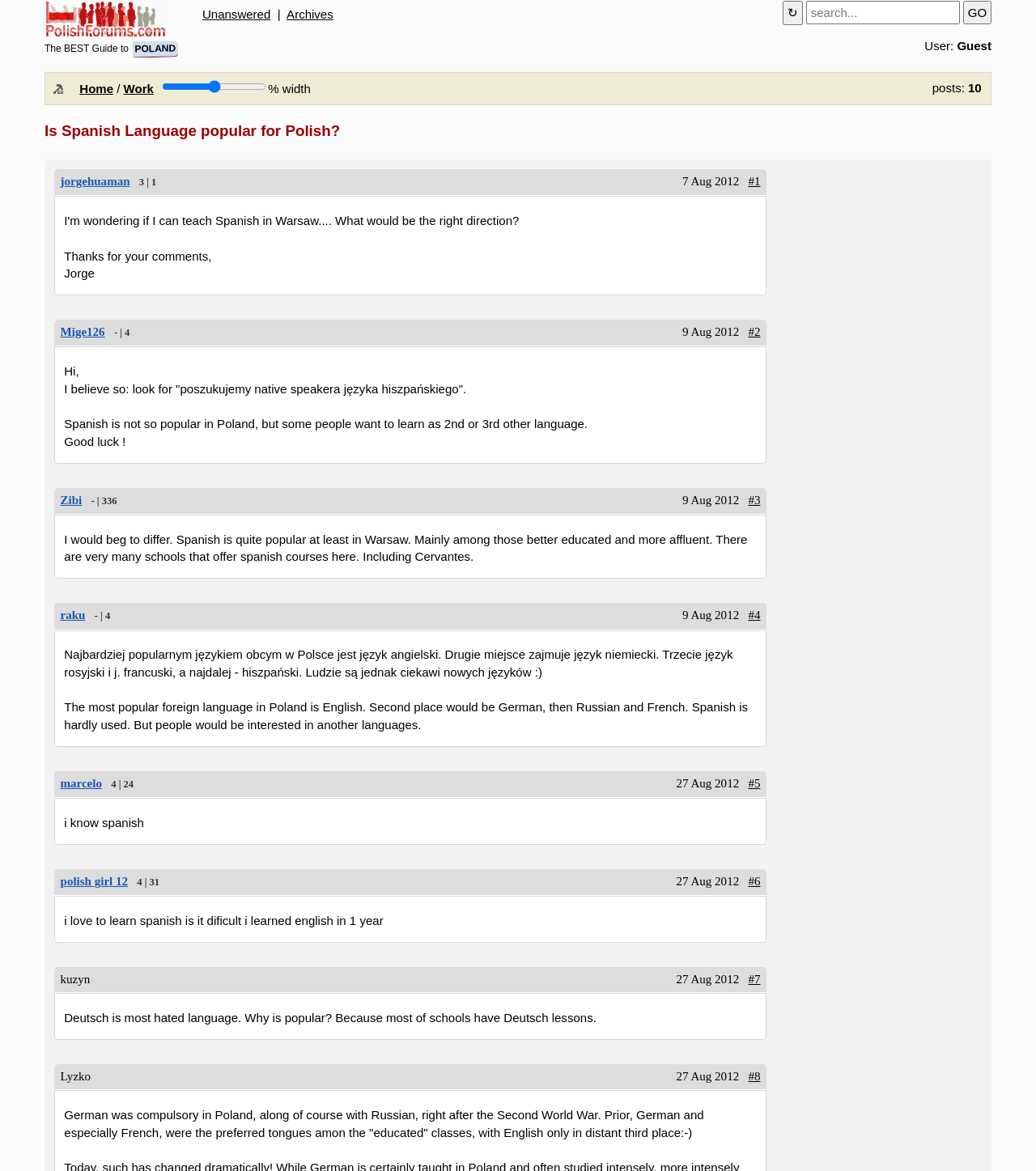Please provide a detailed answer to the question below based on the screenshot: 
What is the topic of discussion in this webpage?

Based on the webpage content, it appears that the topic of discussion is the popularity of the Spanish language among Polish people, with various users sharing their opinions and experiences.